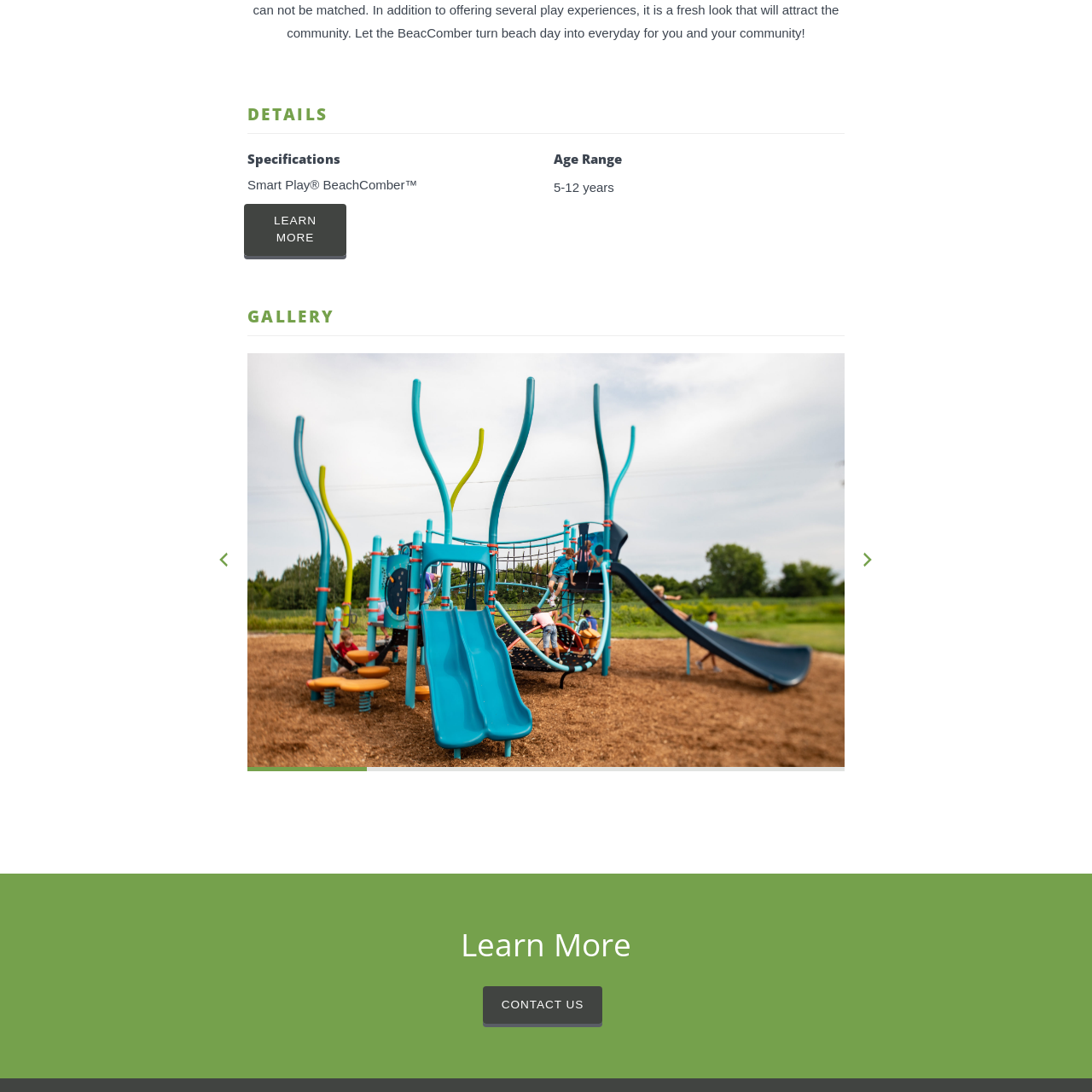Where is the BeachComber likely to be used?
Please review the image inside the red bounding box and answer using a single word or phrase.

Beach or backyard